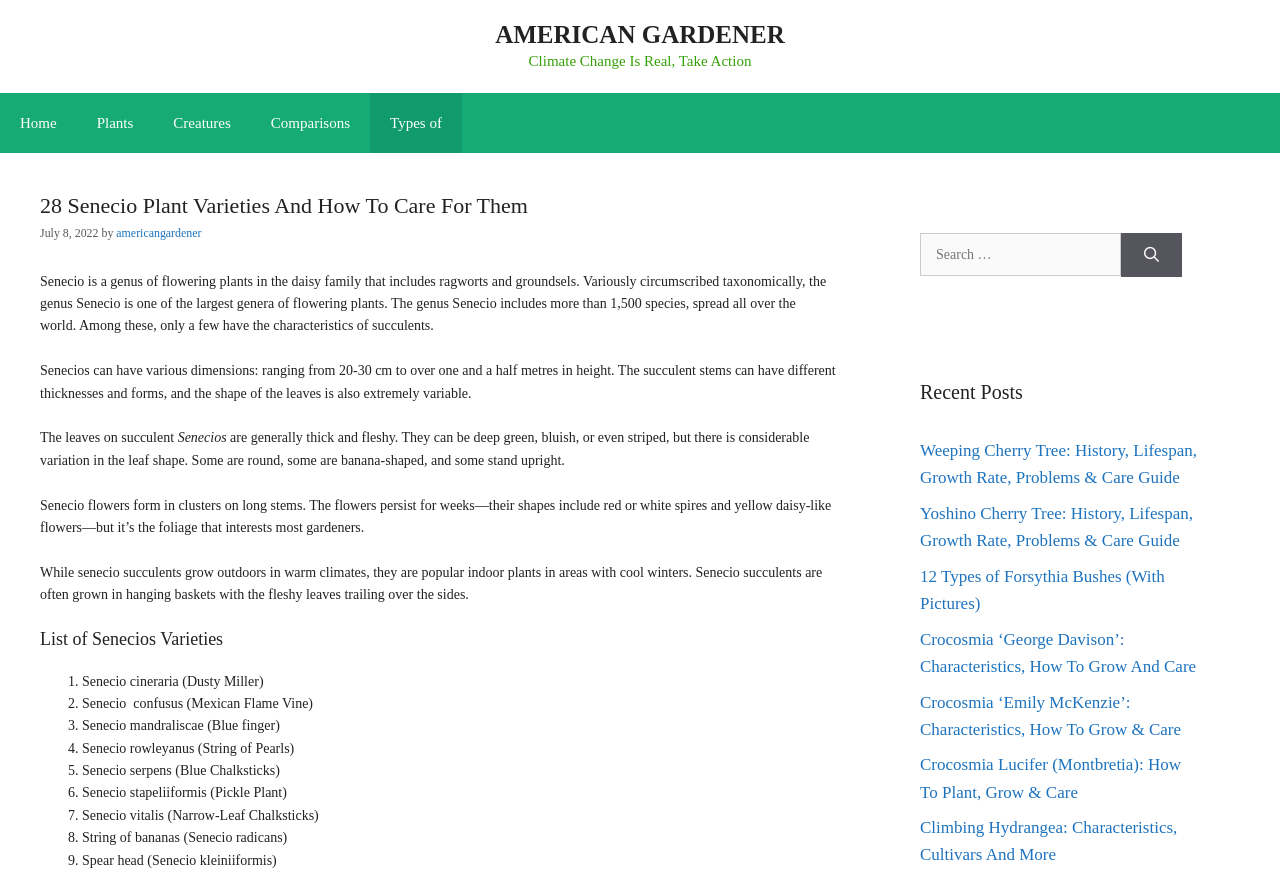How many recent posts are listed on this webpage?
Could you please answer the question thoroughly and with as much detail as possible?

The webpage lists 6 recent posts, including 'Weeping Cherry Tree: History, Lifespan, Growth Rate, Problems & Care Guide', 'Yoshino Cherry Tree: History, Lifespan, Growth Rate, Problems & Care Guide', and four others.